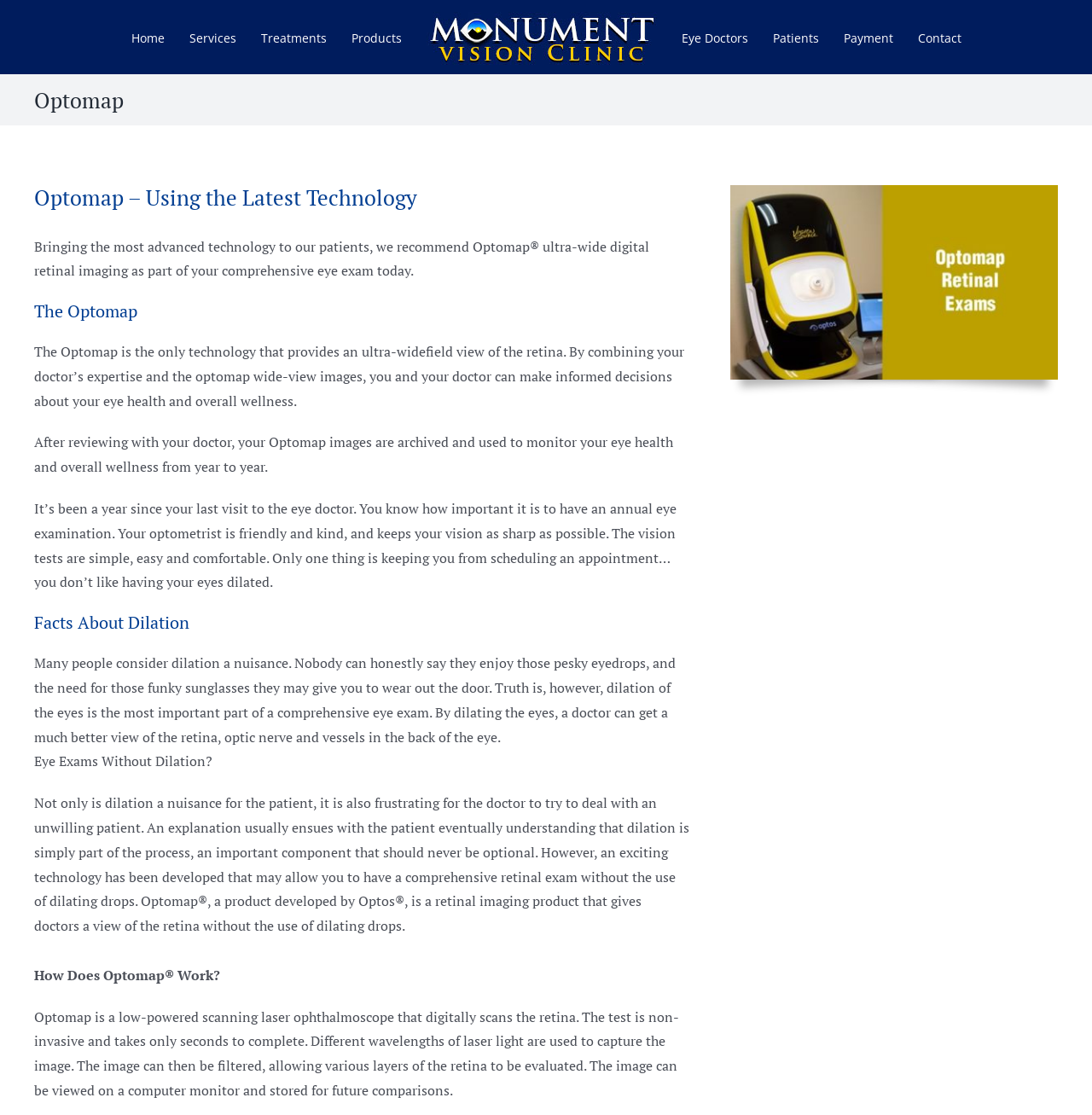Why is dilation important in a comprehensive eye exam?
Answer briefly with a single word or phrase based on the image.

To get a better view of the retina